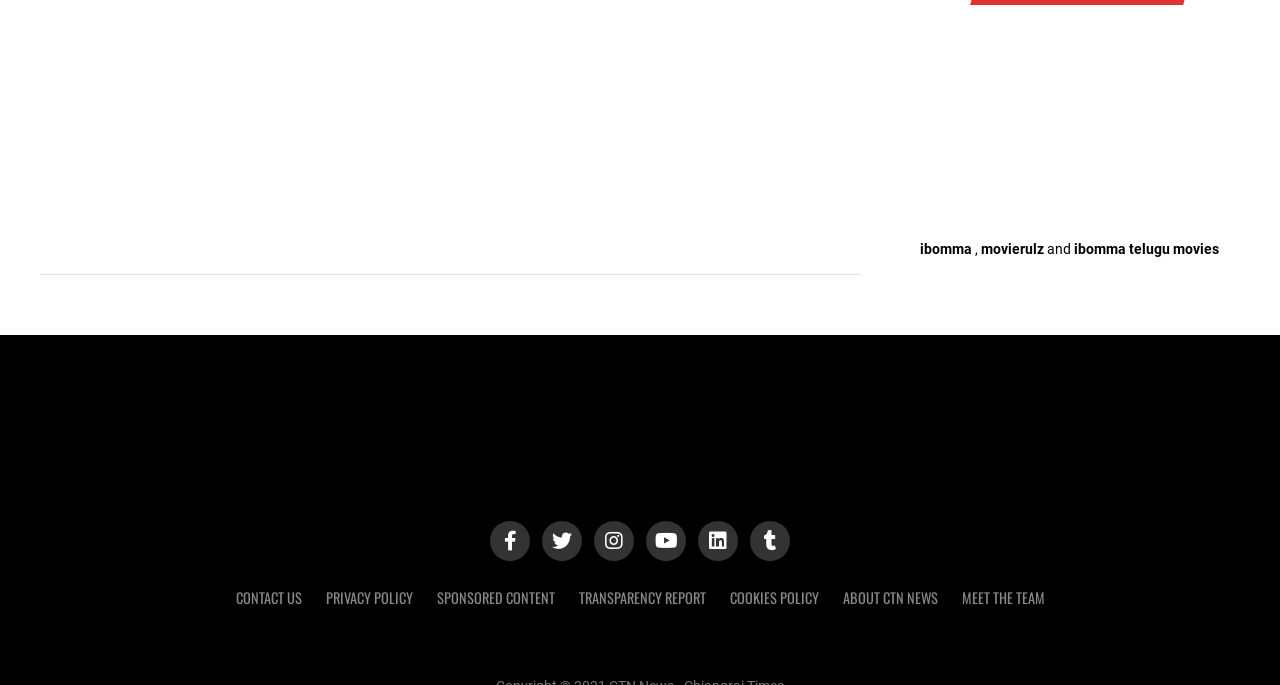Provide the bounding box coordinates of the area you need to click to execute the following instruction: "read about CTN News".

[0.658, 0.856, 0.732, 0.887]